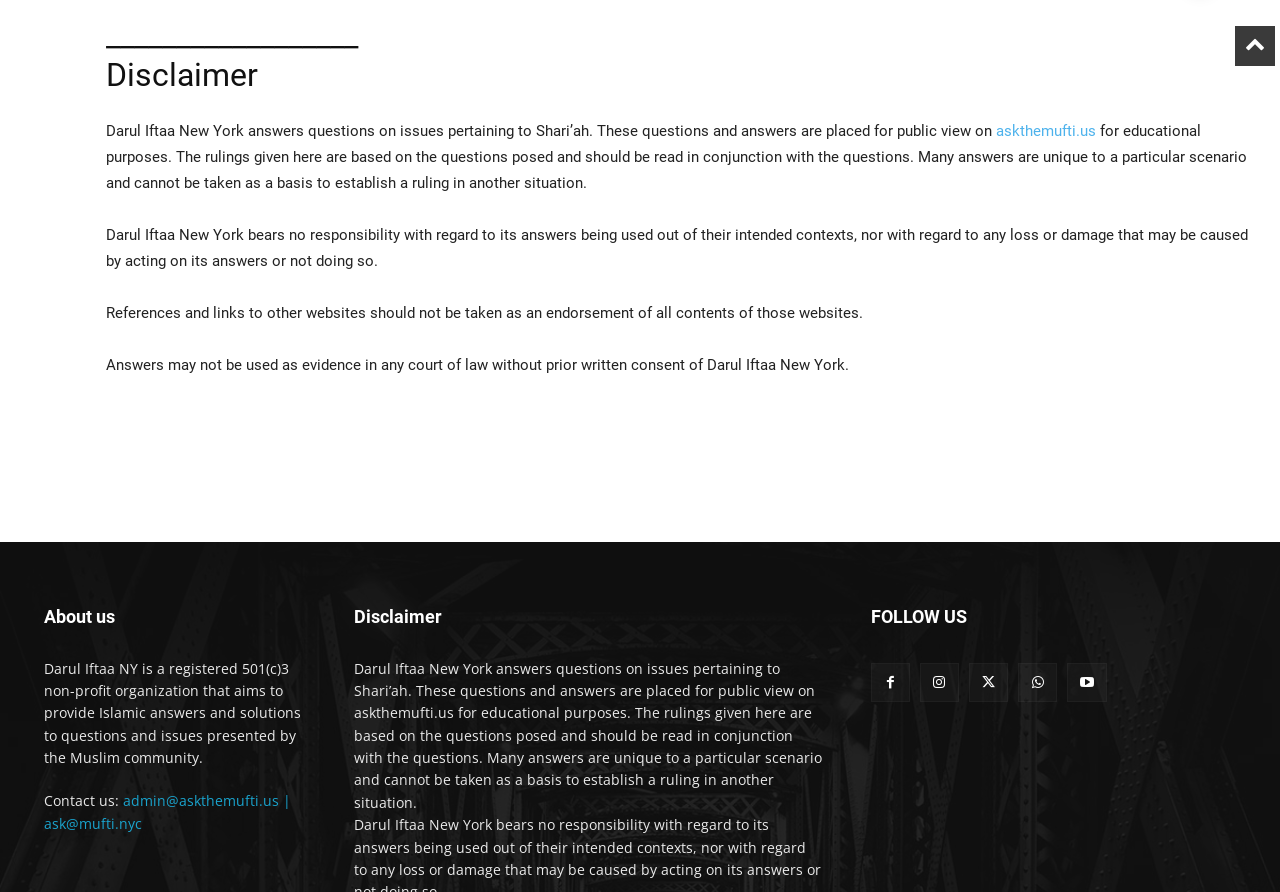Using the provided element description "Facebook", determine the bounding box coordinates of the UI element.

[0.68, 0.743, 0.711, 0.787]